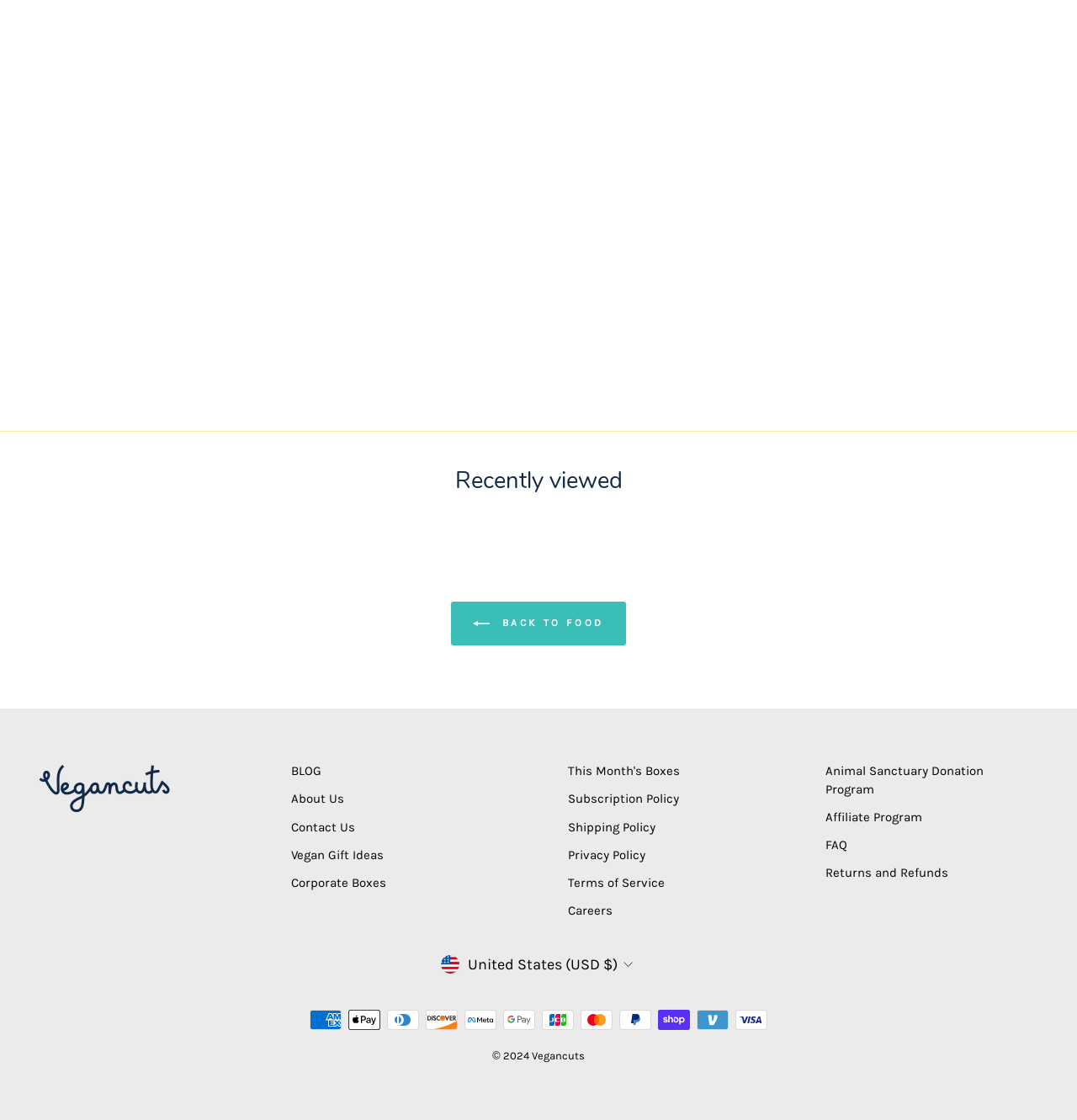Determine the bounding box coordinates for the area that needs to be clicked to fulfill this task: "View this month's boxes". The coordinates must be given as four float numbers between 0 and 1, i.e., [left, top, right, bottom].

[0.528, 0.678, 0.632, 0.7]